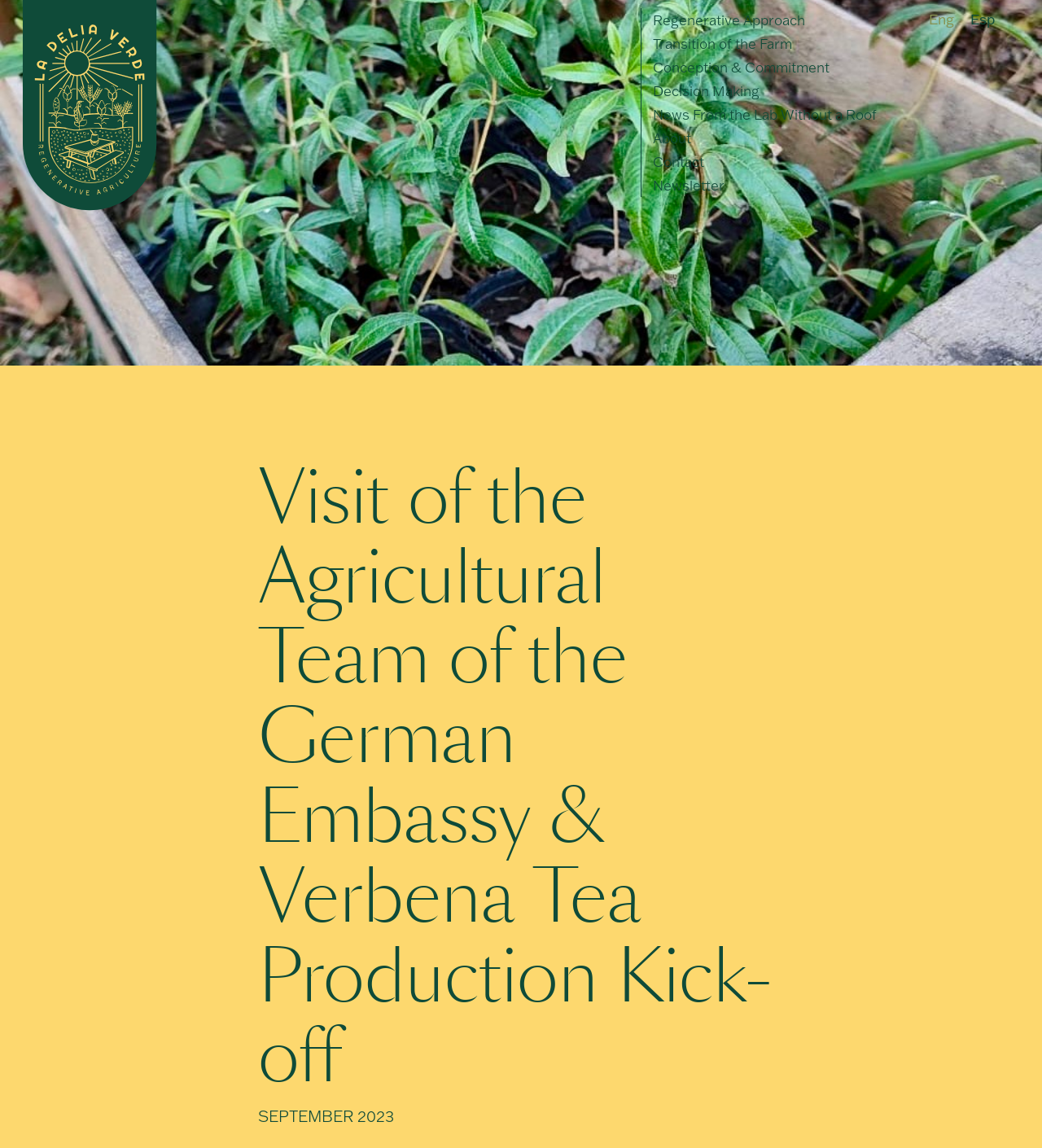Determine the coordinates of the bounding box for the clickable area needed to execute this instruction: "go to La Delia Verde".

[0.02, 0.0, 0.156, 0.185]